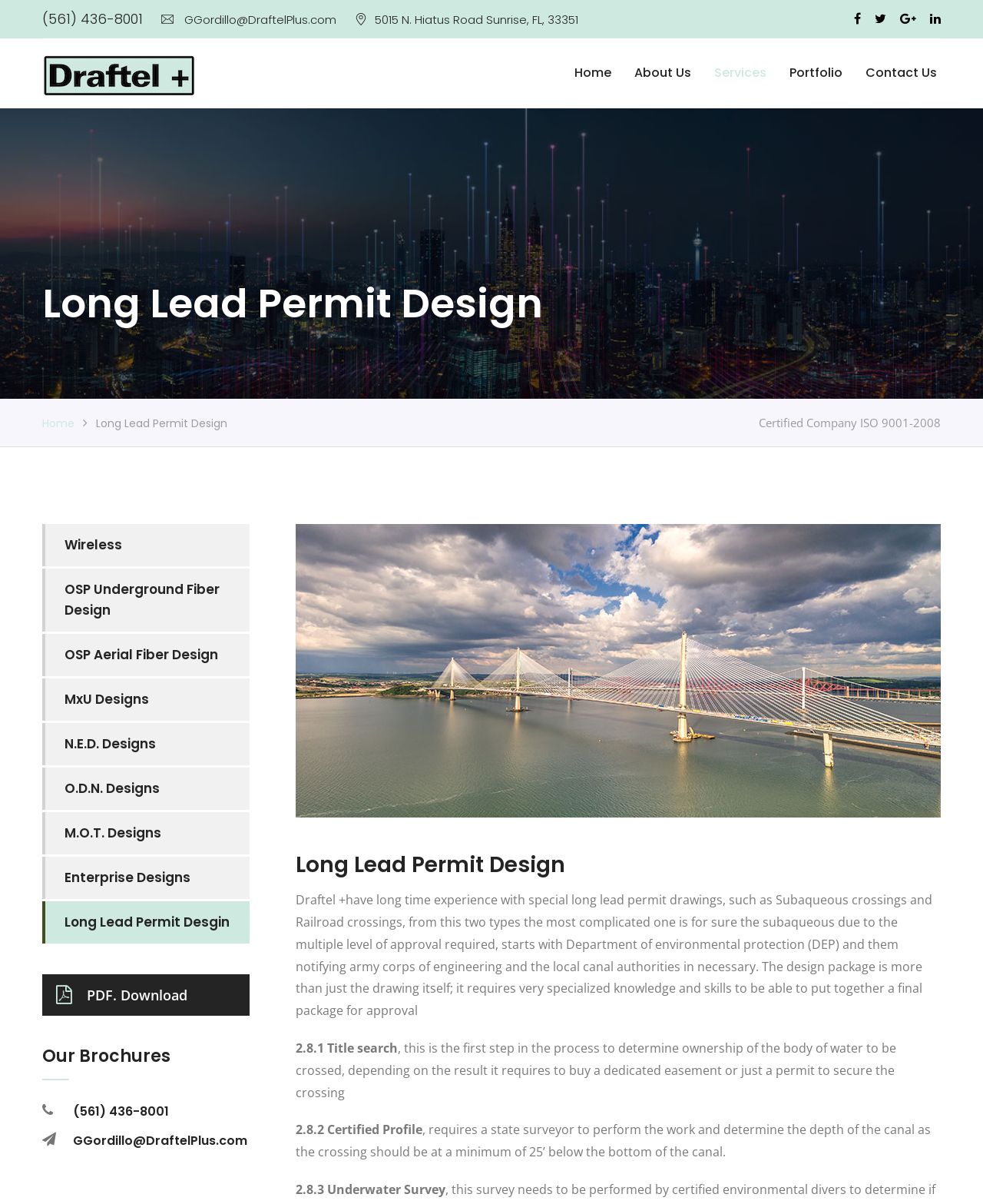Identify the webpage's primary heading and generate its text.

Long Lead Permit Design